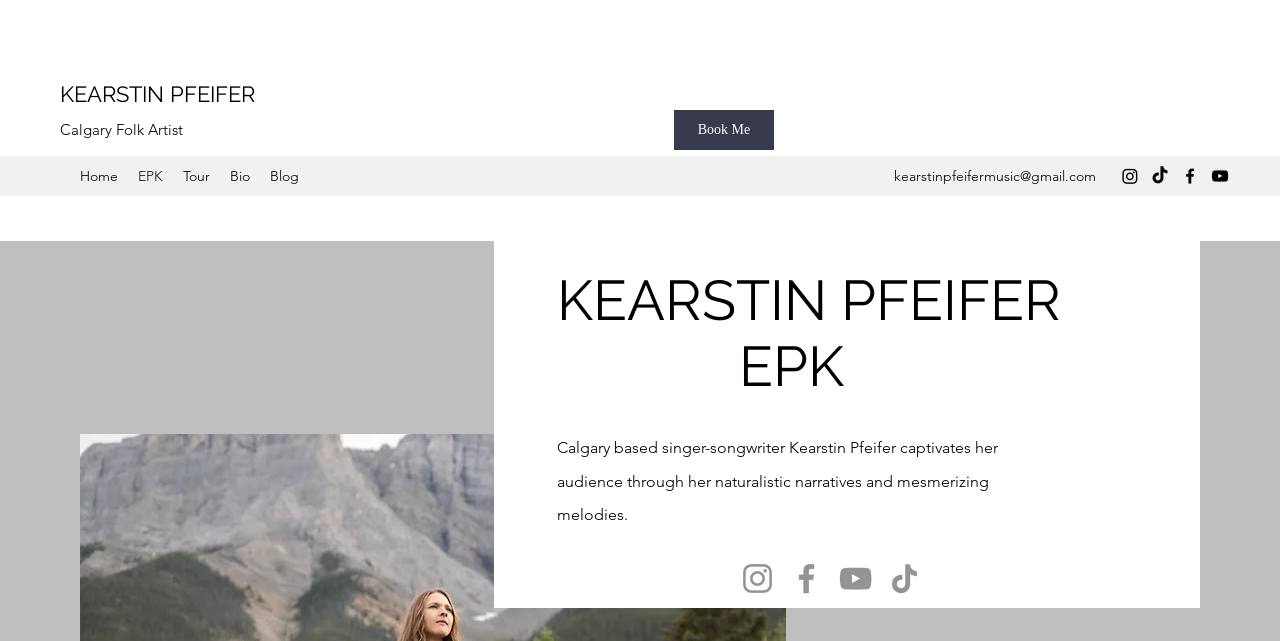Utilize the details in the image to give a detailed response to the question: What is the name of the link that allows users to book Kearstin Pfeifer?

The 'Book Me' link is located at the bounding box coordinates [0.527, 0.172, 0.605, 0.234] and is a separate link element from the navigation menu.